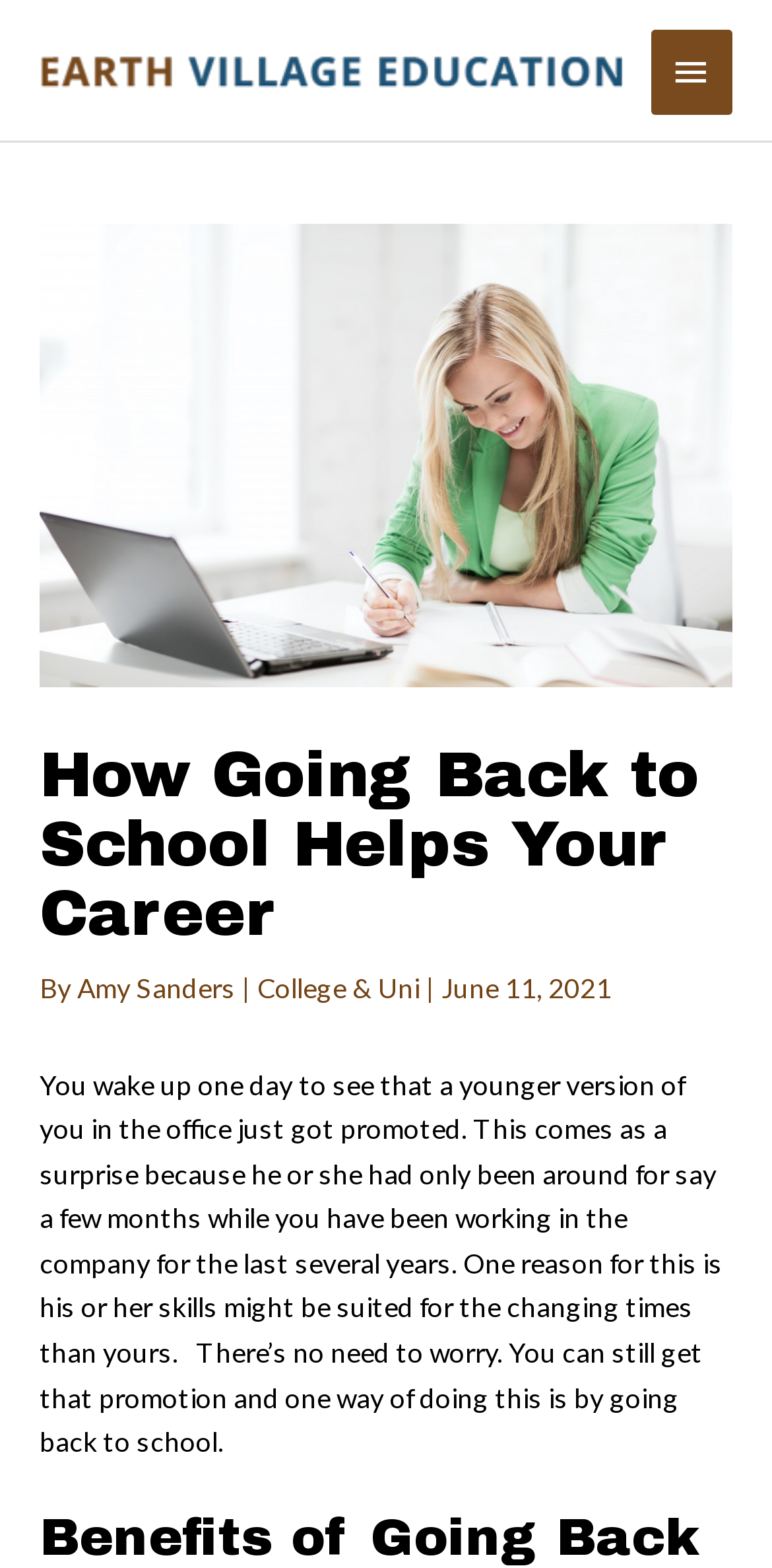Can you extract the headline from the webpage for me?

How Going Back to School Helps Your Career